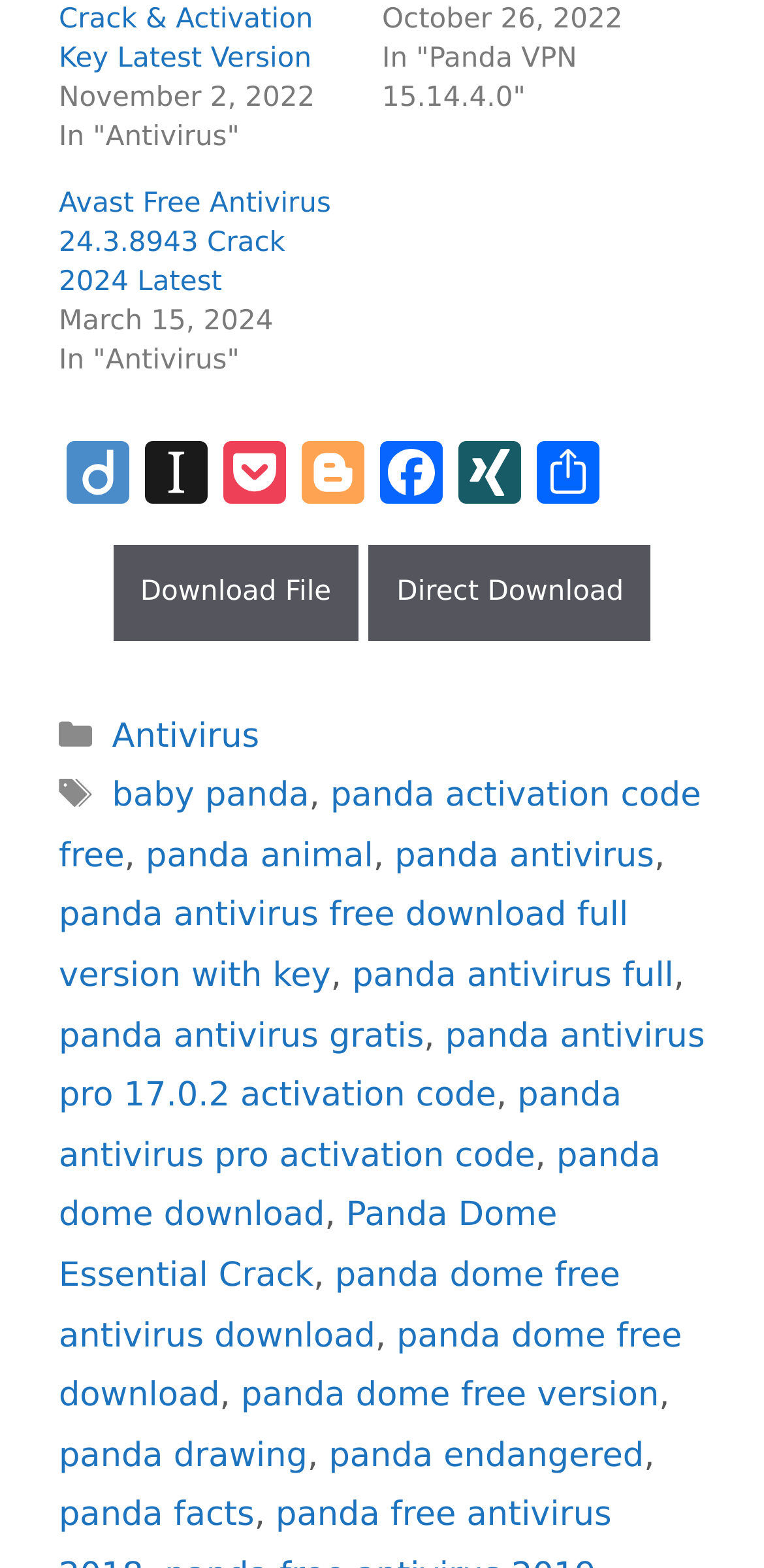Kindly provide the bounding box coordinates of the section you need to click on to fulfill the given instruction: "View Antivirus category".

[0.147, 0.457, 0.339, 0.482]